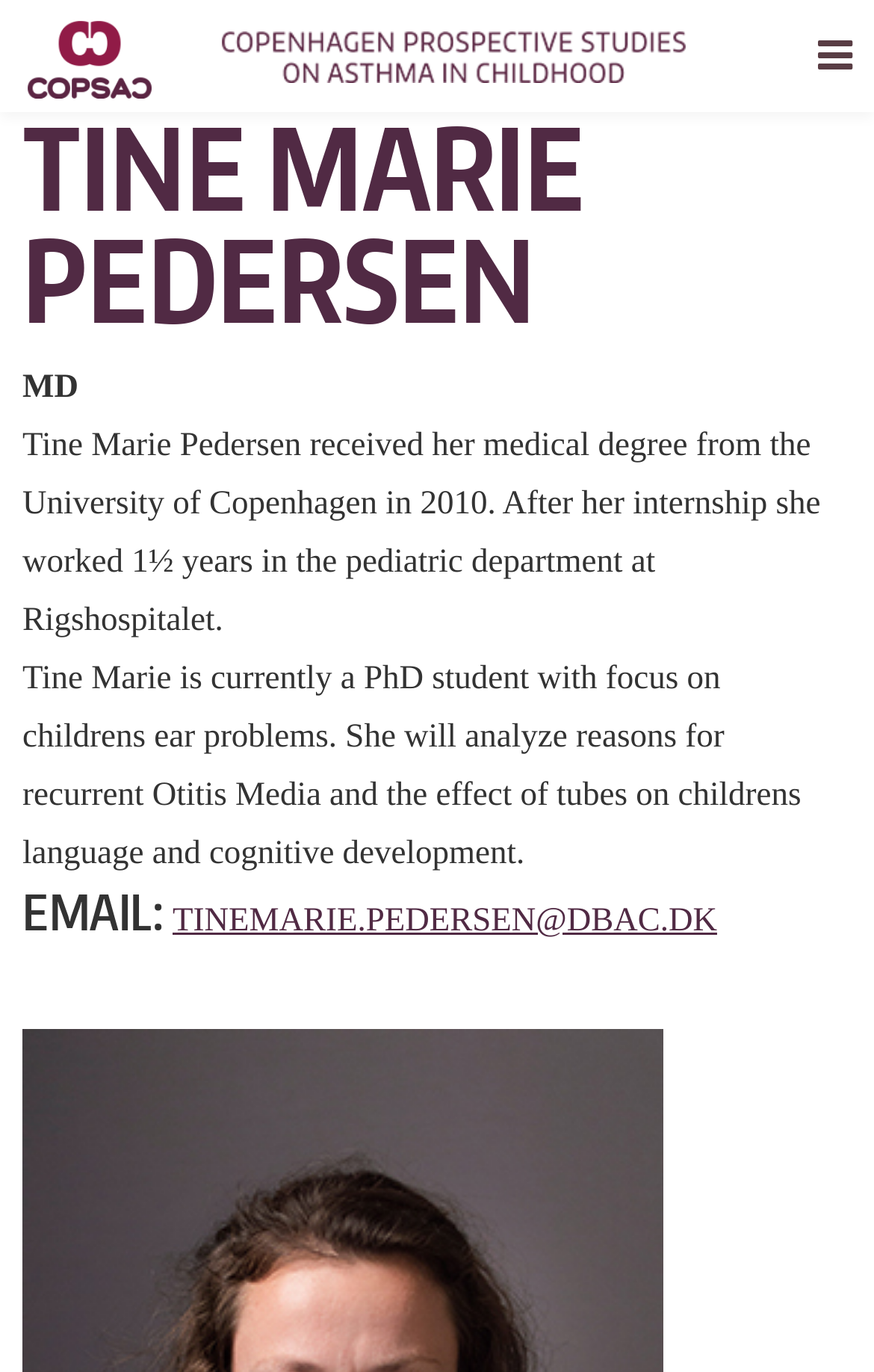What is the email address of Tine Marie Pedersen?
Answer the question with just one word or phrase using the image.

TINEMARIE.PEDERSEN@DBAC.DK